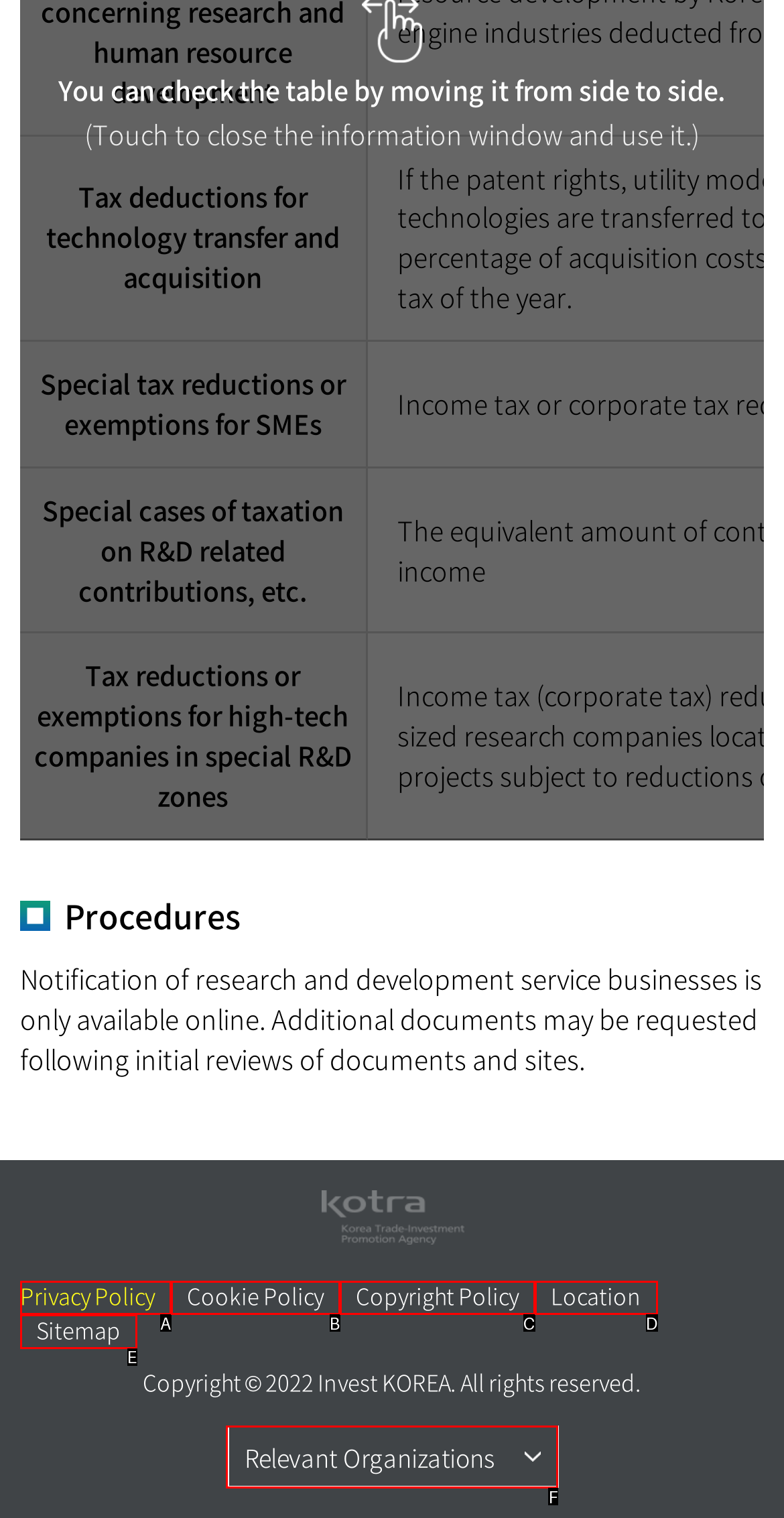Select the option that fits this description: Relevant Organizations
Answer with the corresponding letter directly.

F